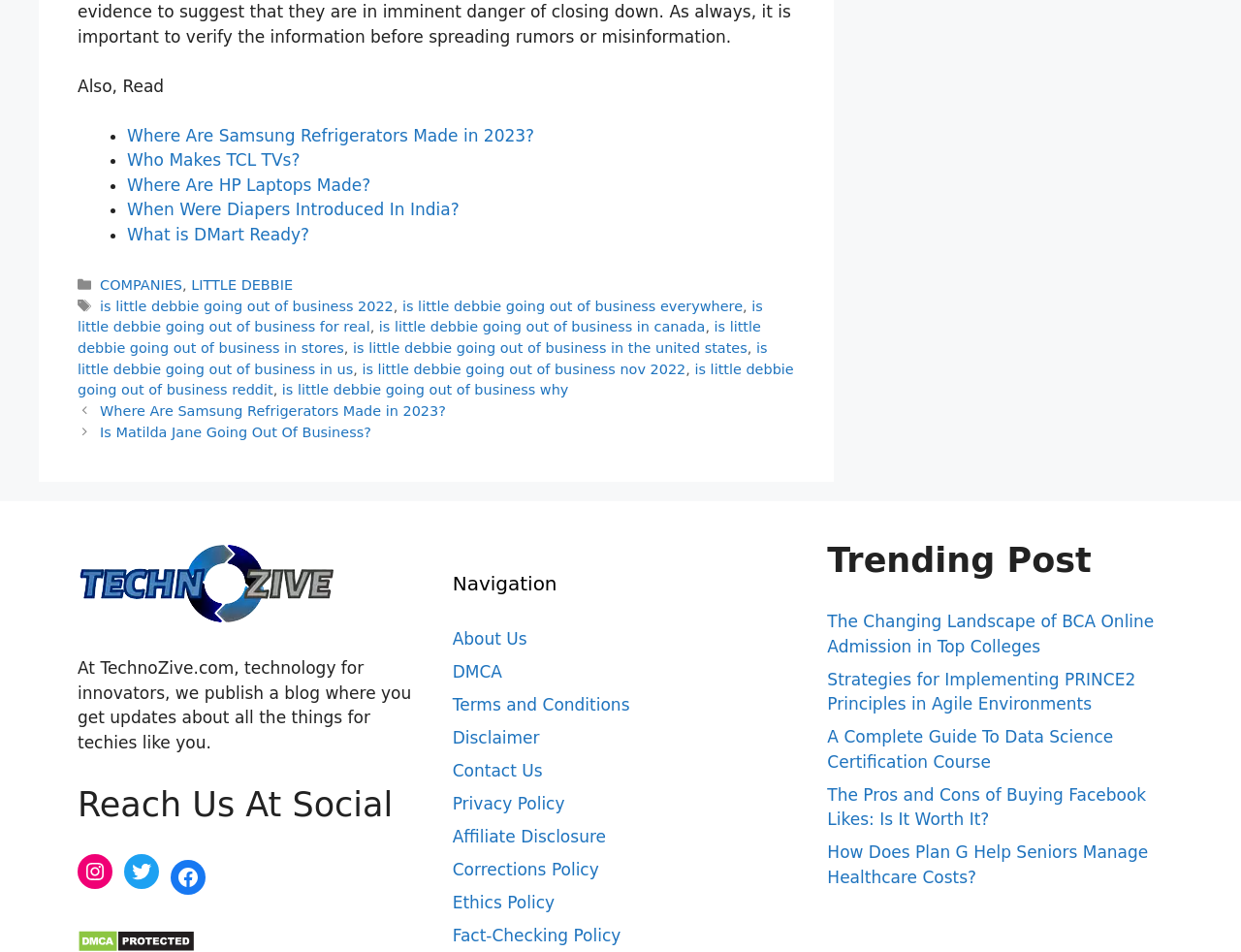Locate the bounding box coordinates of the clickable area to execute the instruction: "Read 'The Changing Landscape of BCA Online Admission in Top Colleges'". Provide the coordinates as four float numbers between 0 and 1, represented as [left, top, right, bottom].

[0.667, 0.643, 0.93, 0.689]